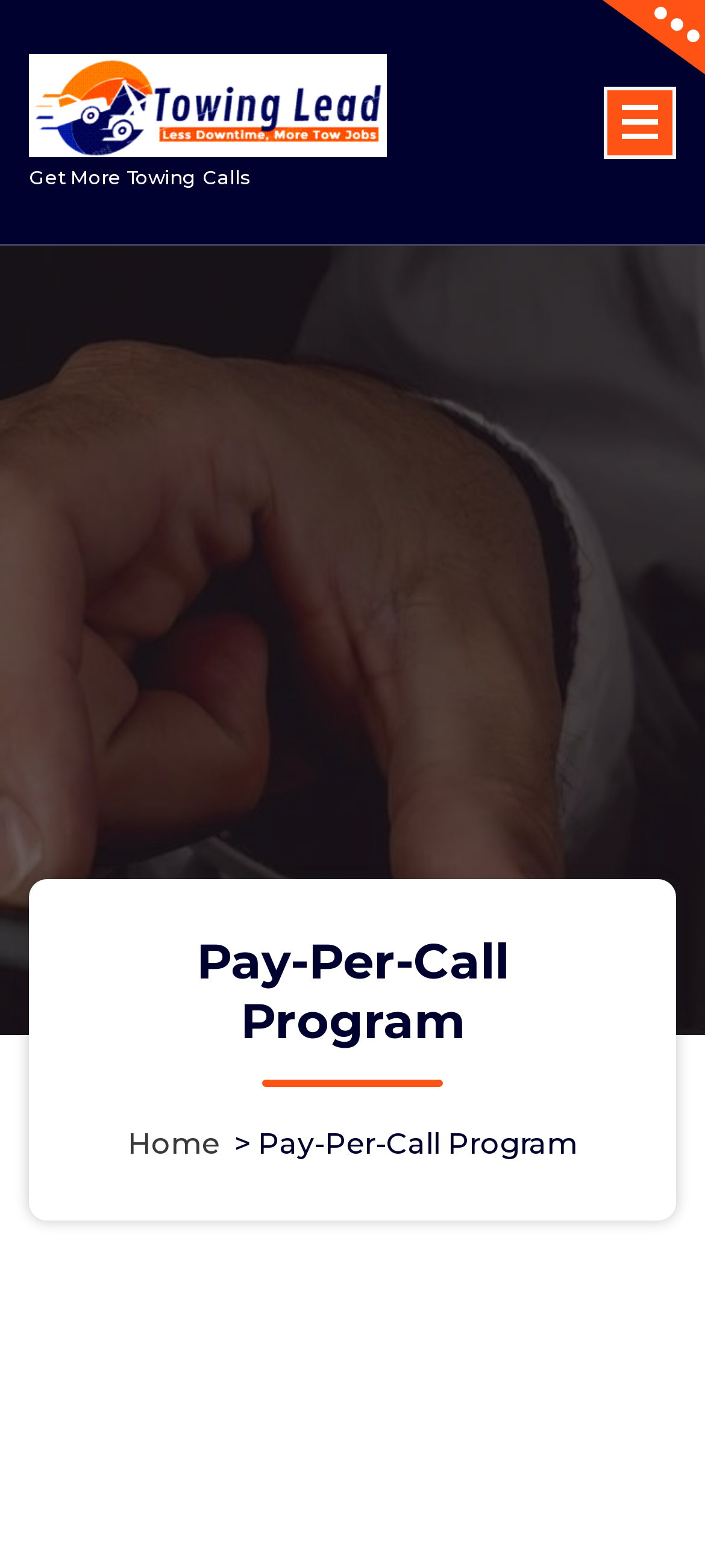What is the purpose of the button on the top-right corner?
Examine the image and provide an in-depth answer to the question.

The button element with the description 'Menu Collapsed' is located at the top-right corner of the webpage, suggesting that it is used to toggle the menu on and off.